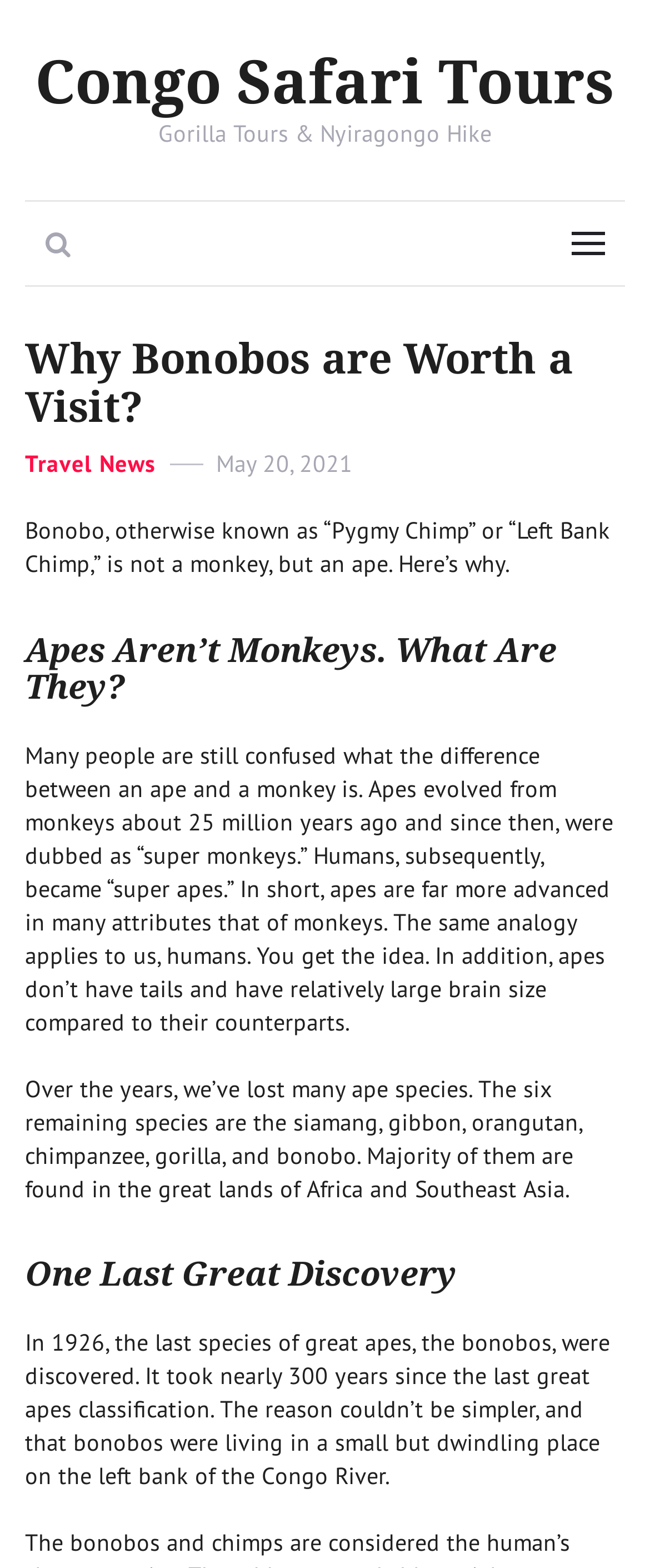Please provide a comprehensive answer to the question based on the screenshot: What is unique about apes compared to monkeys?

According to the webpage, apes don't have tails, and they have relatively large brain size compared to their counterparts, monkeys.